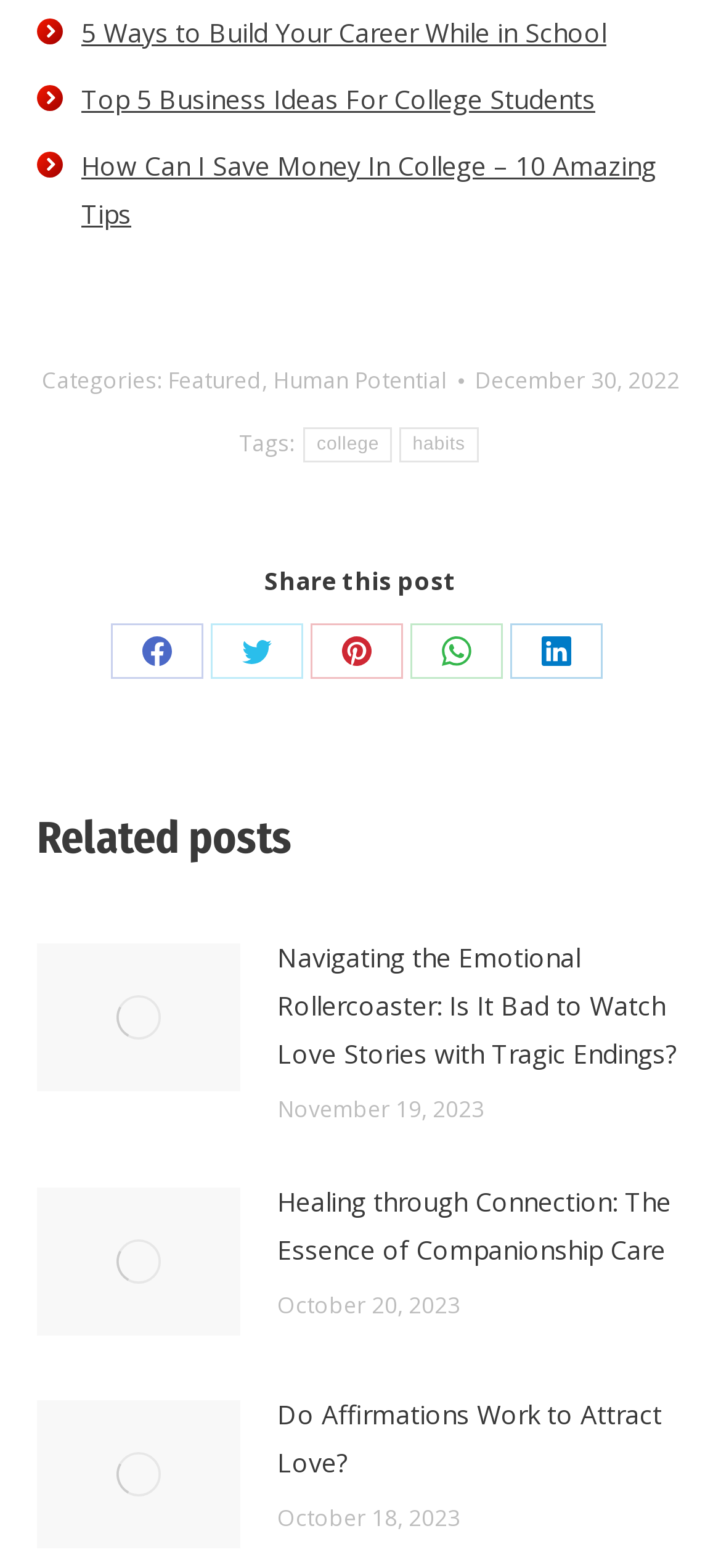Using the description: "aria-label="Post image"", identify the bounding box of the corresponding UI element in the screenshot.

[0.051, 0.757, 0.333, 0.852]